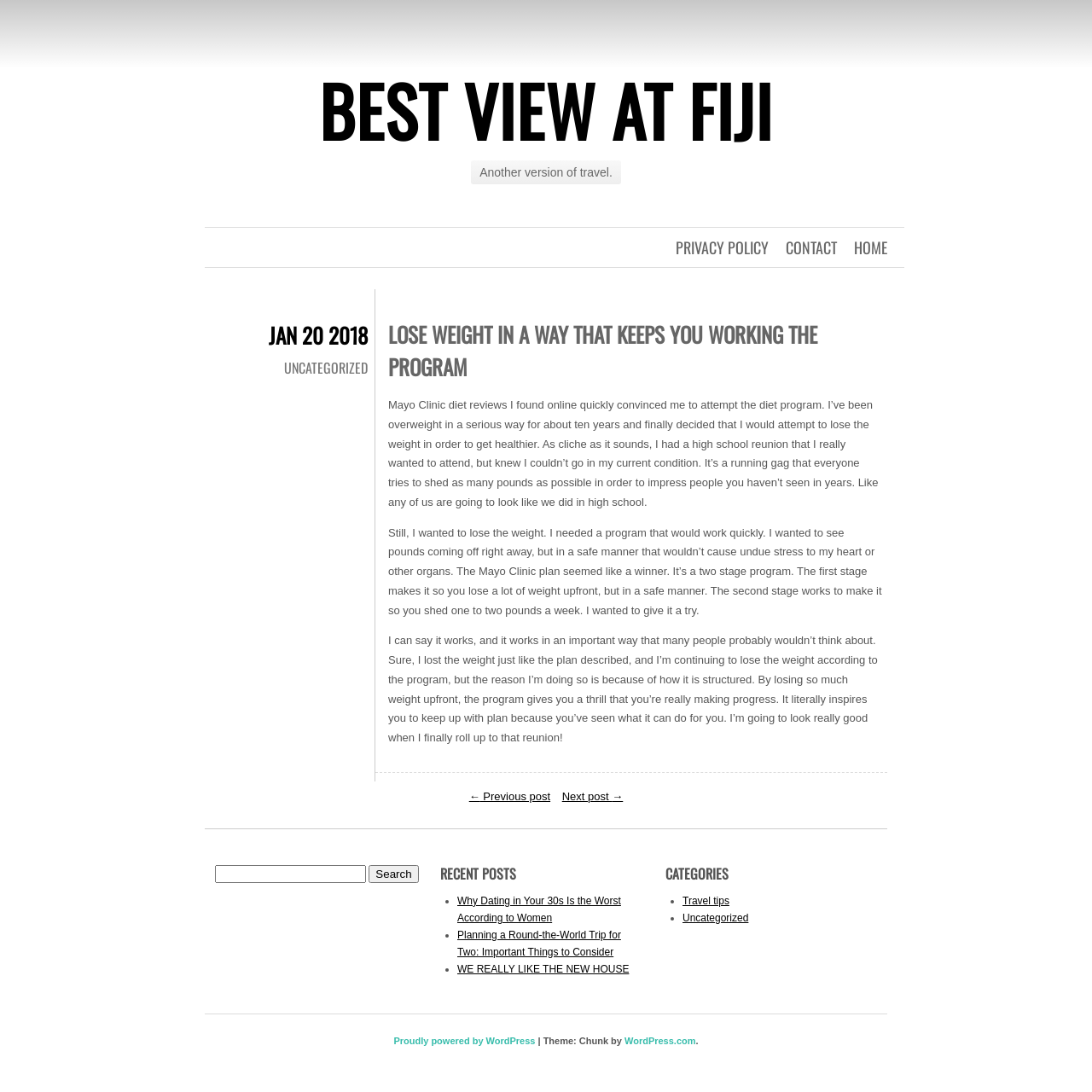Give the bounding box coordinates for this UI element: "Privacy Policy". The coordinates should be four float numbers between 0 and 1, arranged as [left, top, right, bottom].

[0.619, 0.216, 0.704, 0.237]